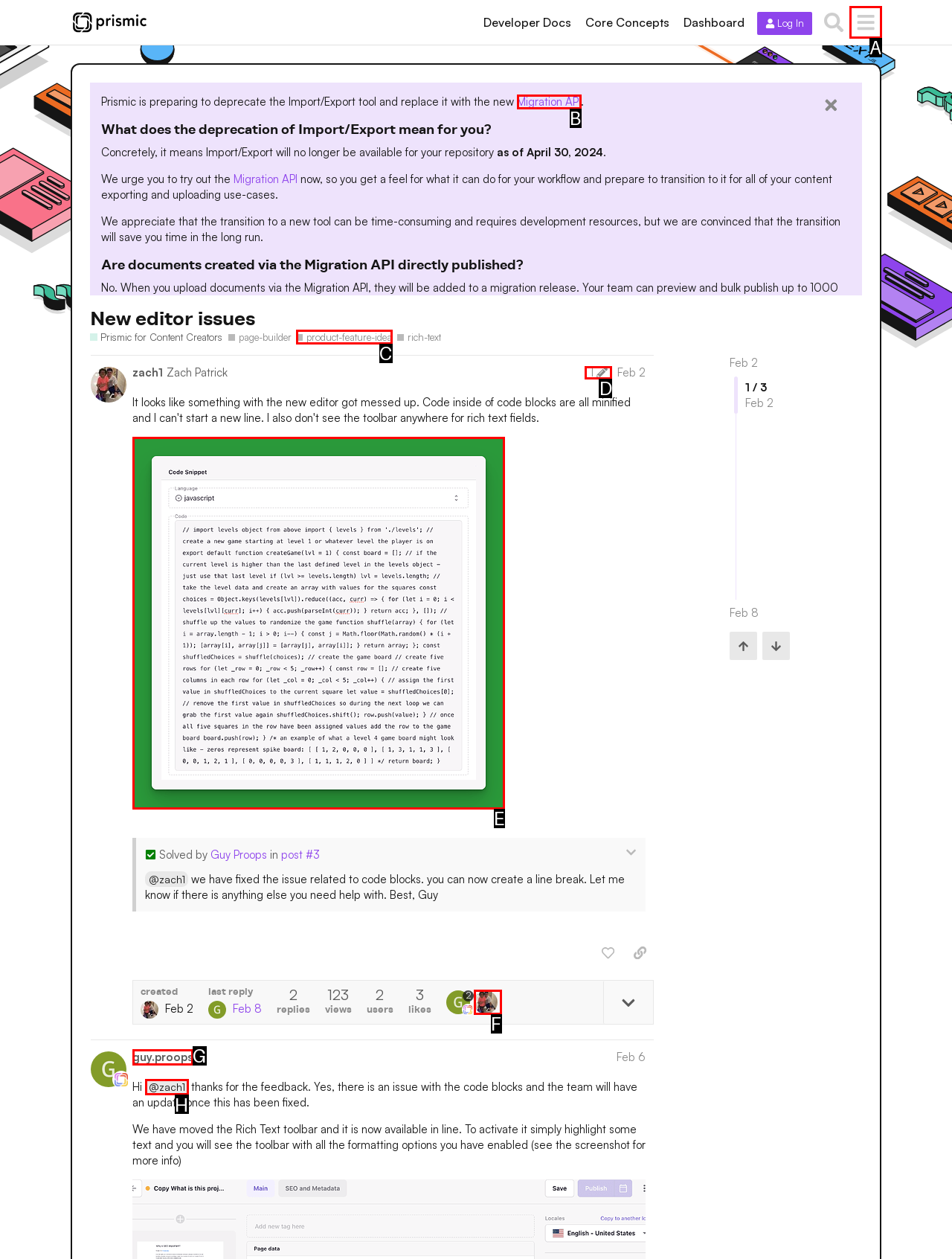Please determine which option aligns with the description: image1546×1544 373 KB. Respond with the option’s letter directly from the available choices.

E